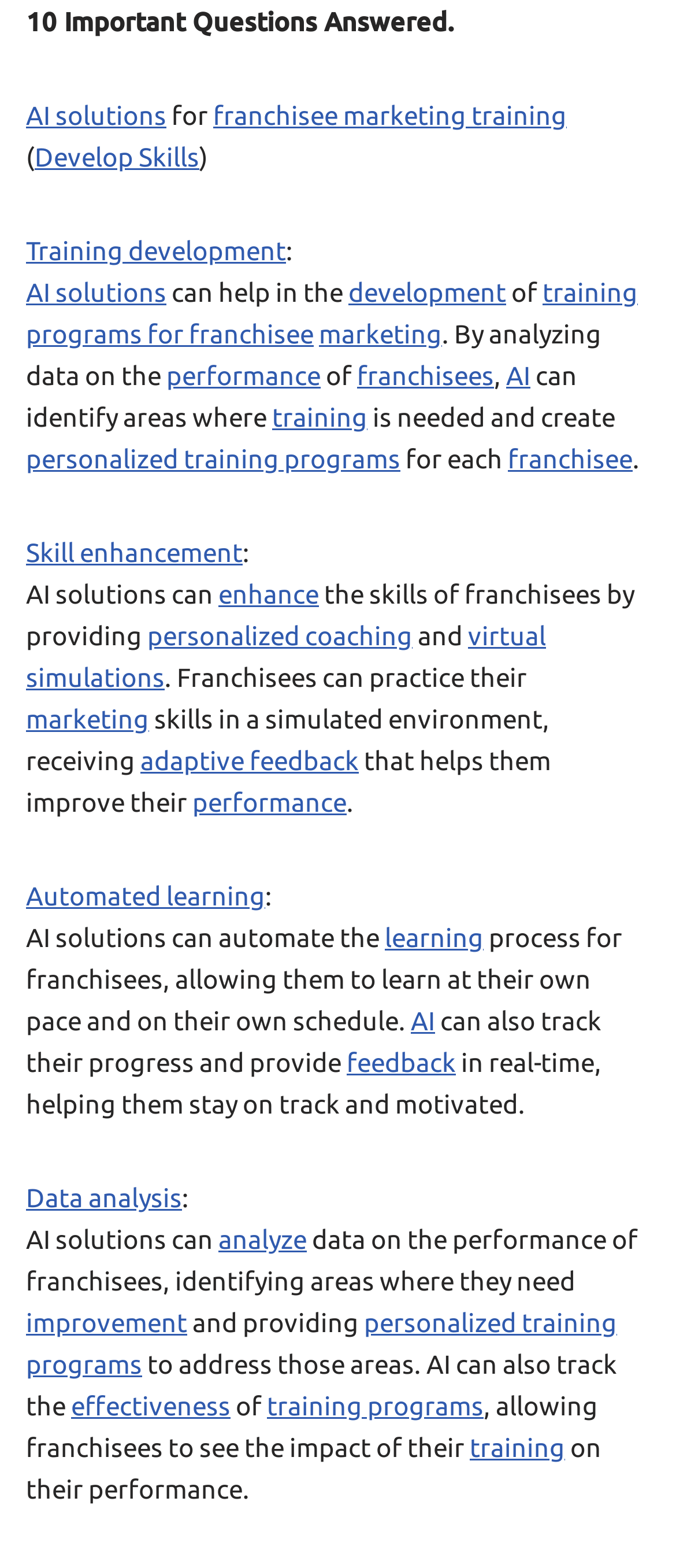Show the bounding box coordinates for the HTML element described as: "Skill enhancement".

[0.038, 0.343, 0.359, 0.361]